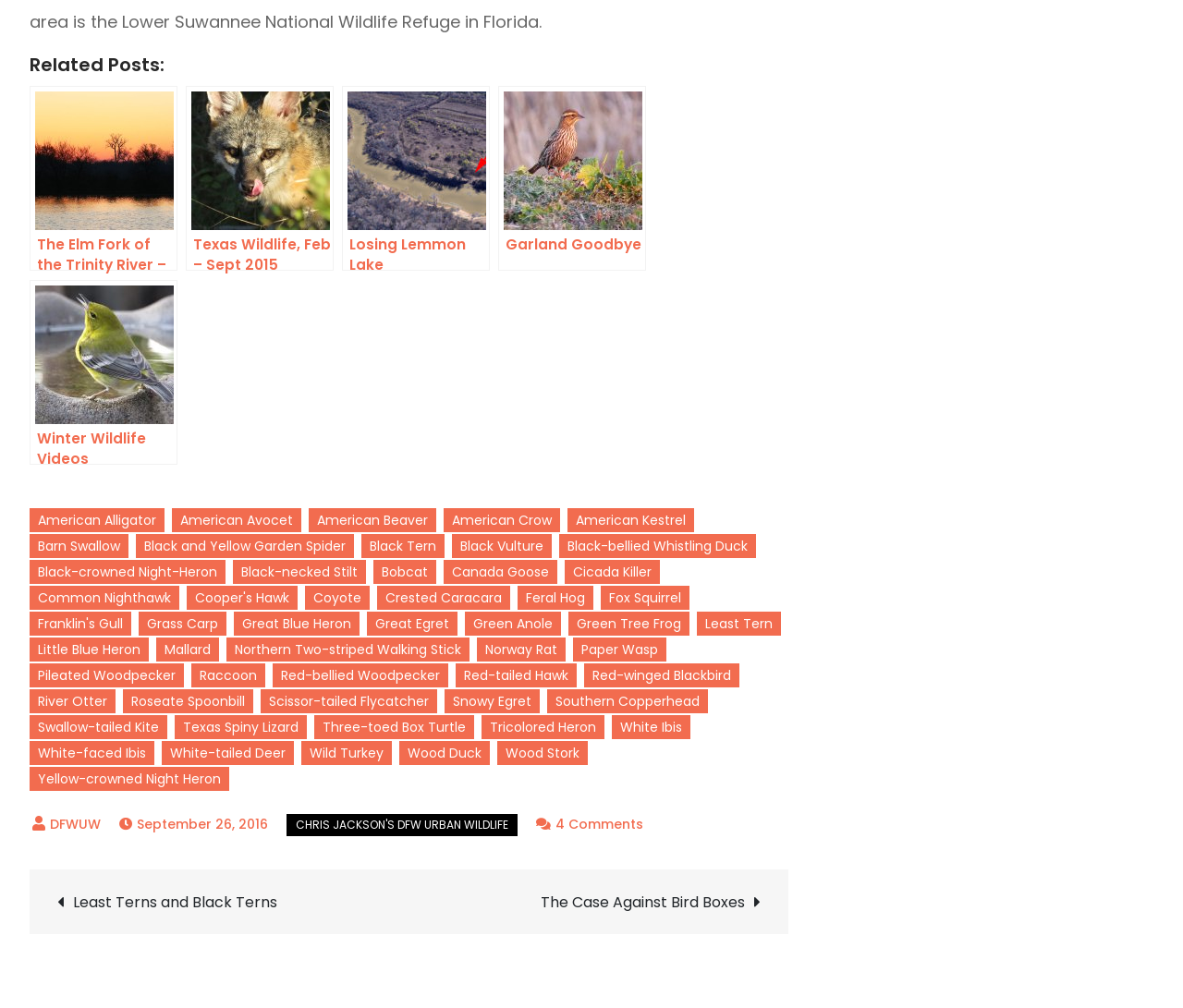Answer briefly with one word or phrase:
What is the date of the post?

September 26, 2016